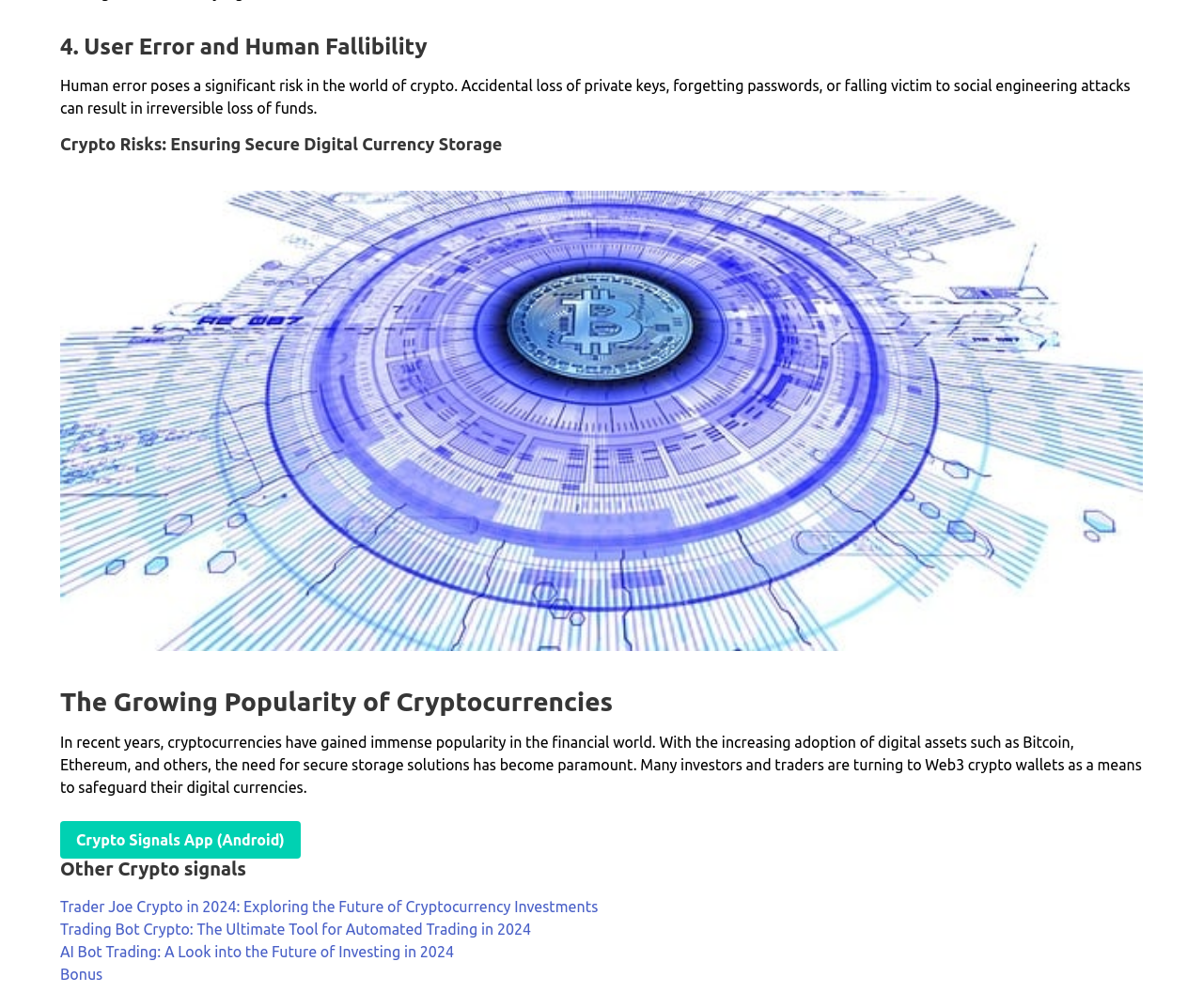For the element described, predict the bounding box coordinates as (top-left x, top-left y, bottom-right x, bottom-right y). All values should be between 0 and 1. Element description: Bonus

[0.05, 0.958, 0.085, 0.975]